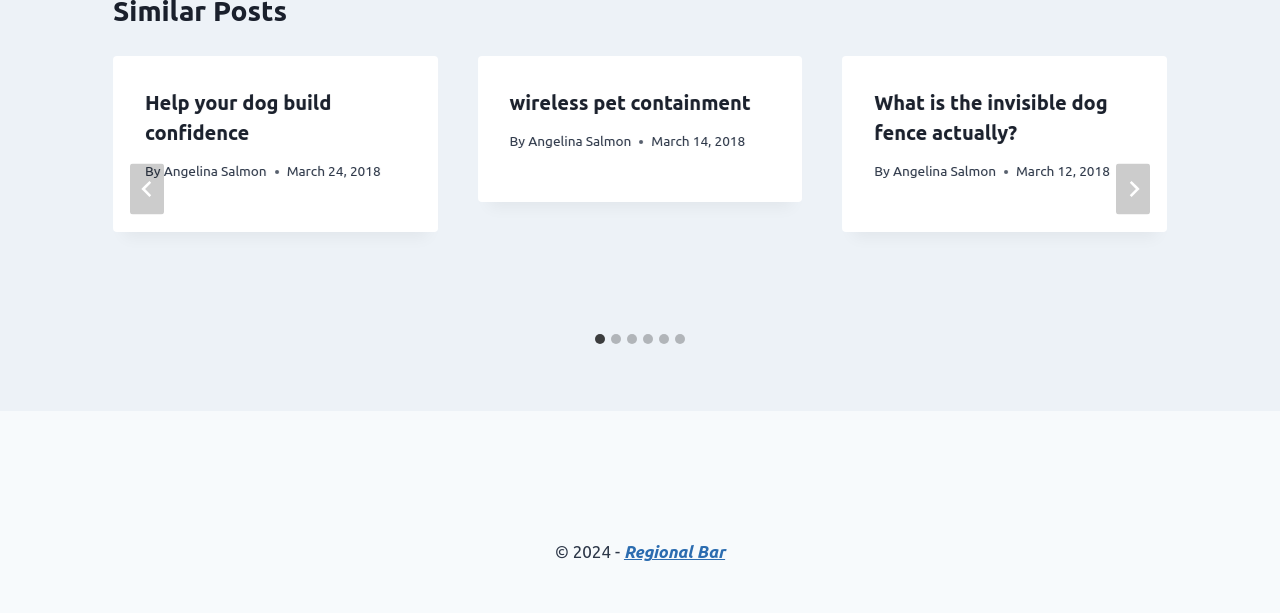What is the title of the first article?
Could you give a comprehensive explanation in response to this question?

I found the first article by looking at the tabpanel with the roledescription 'slide' and the text '1 of 6'. Inside this tabpanel, I found a header with the text 'Help your dog build confidence', which is the title of the first article.